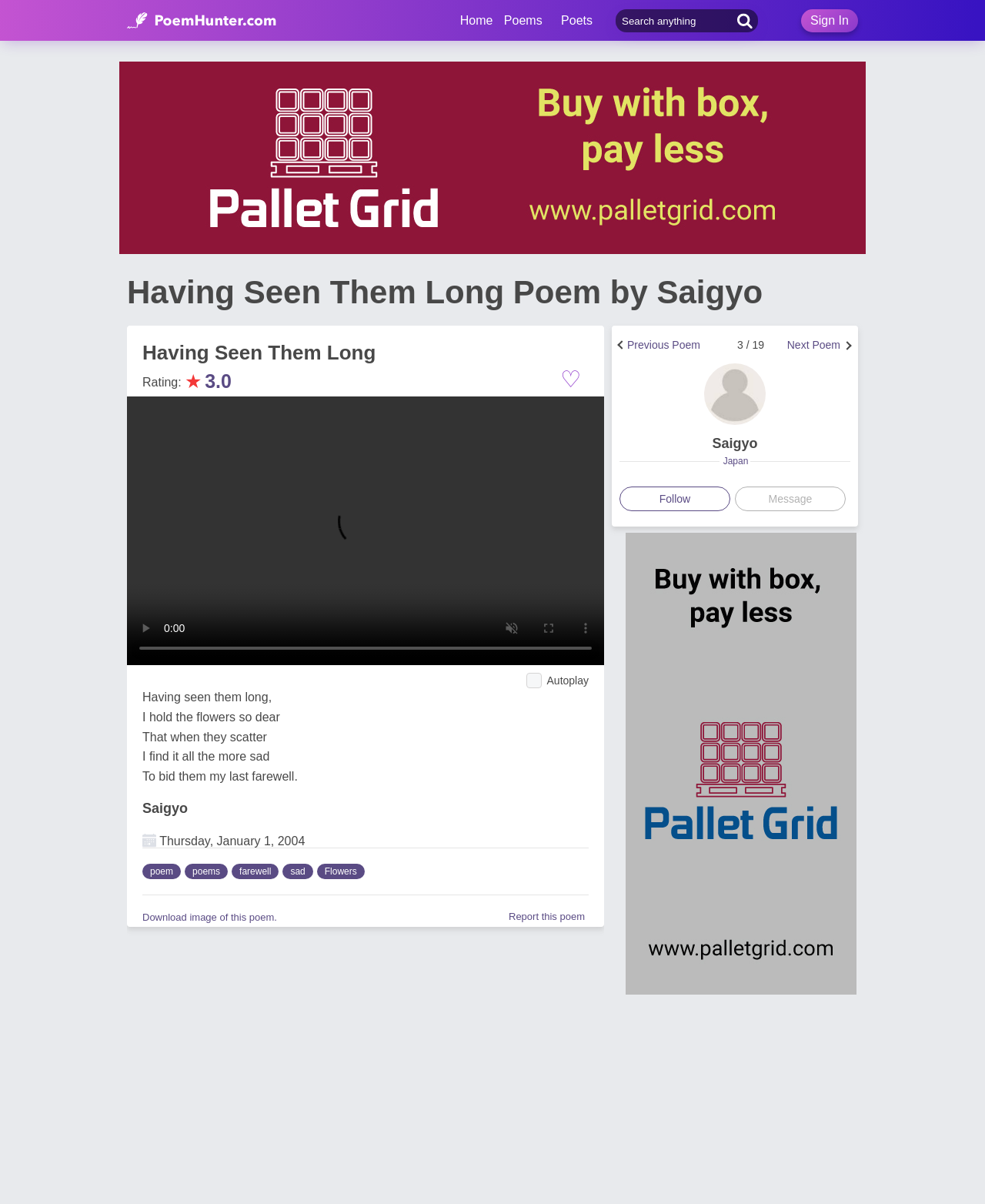What is the nationality of the poet?
Provide a well-explained and detailed answer to the question.

The nationality of the poet can be found in the static text element with the text 'Japan'. Therefore, the poet is from Japan.